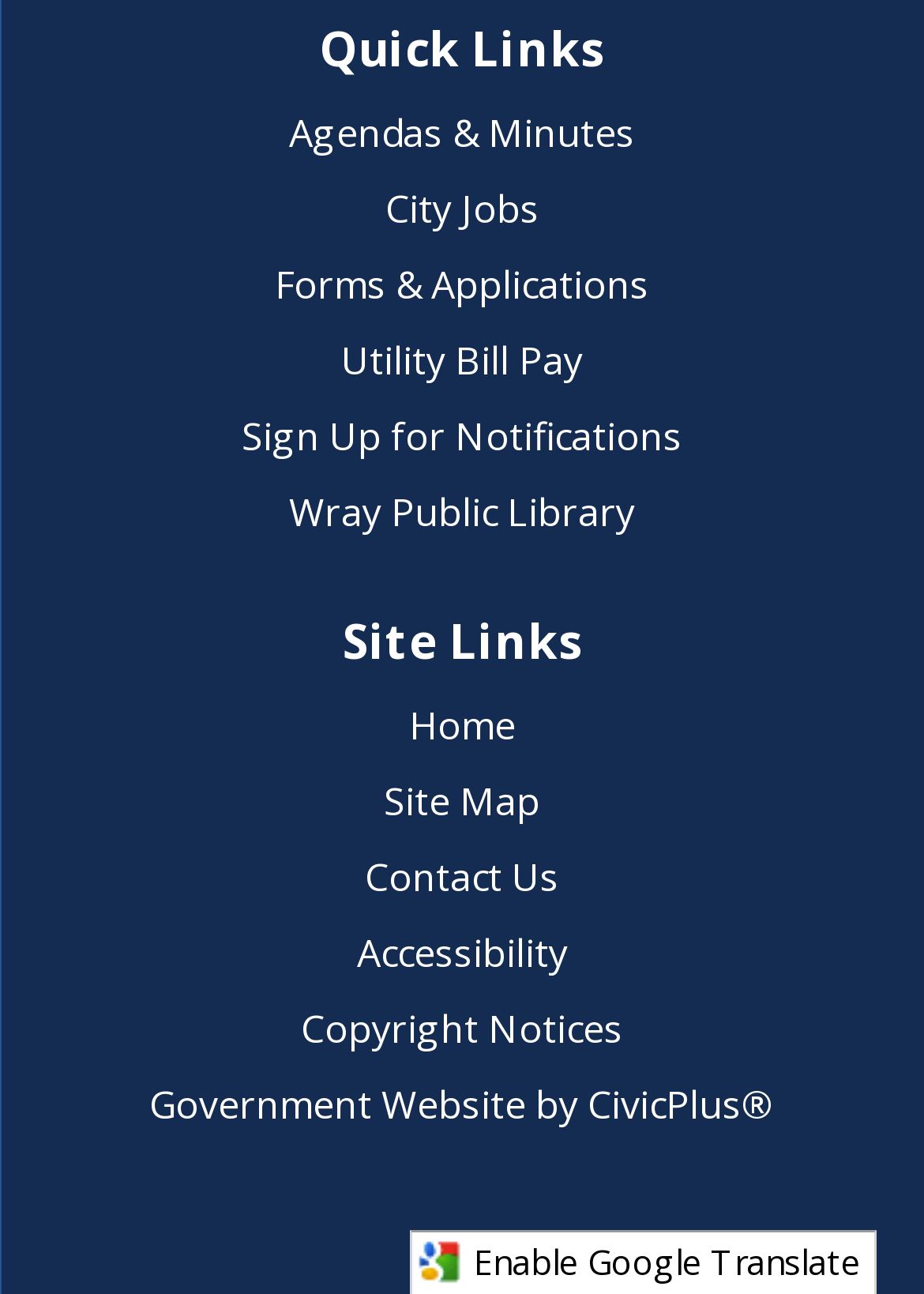Provide a one-word or short-phrase answer to the question:
What is the name of the company that developed the government website?

CivicPlus